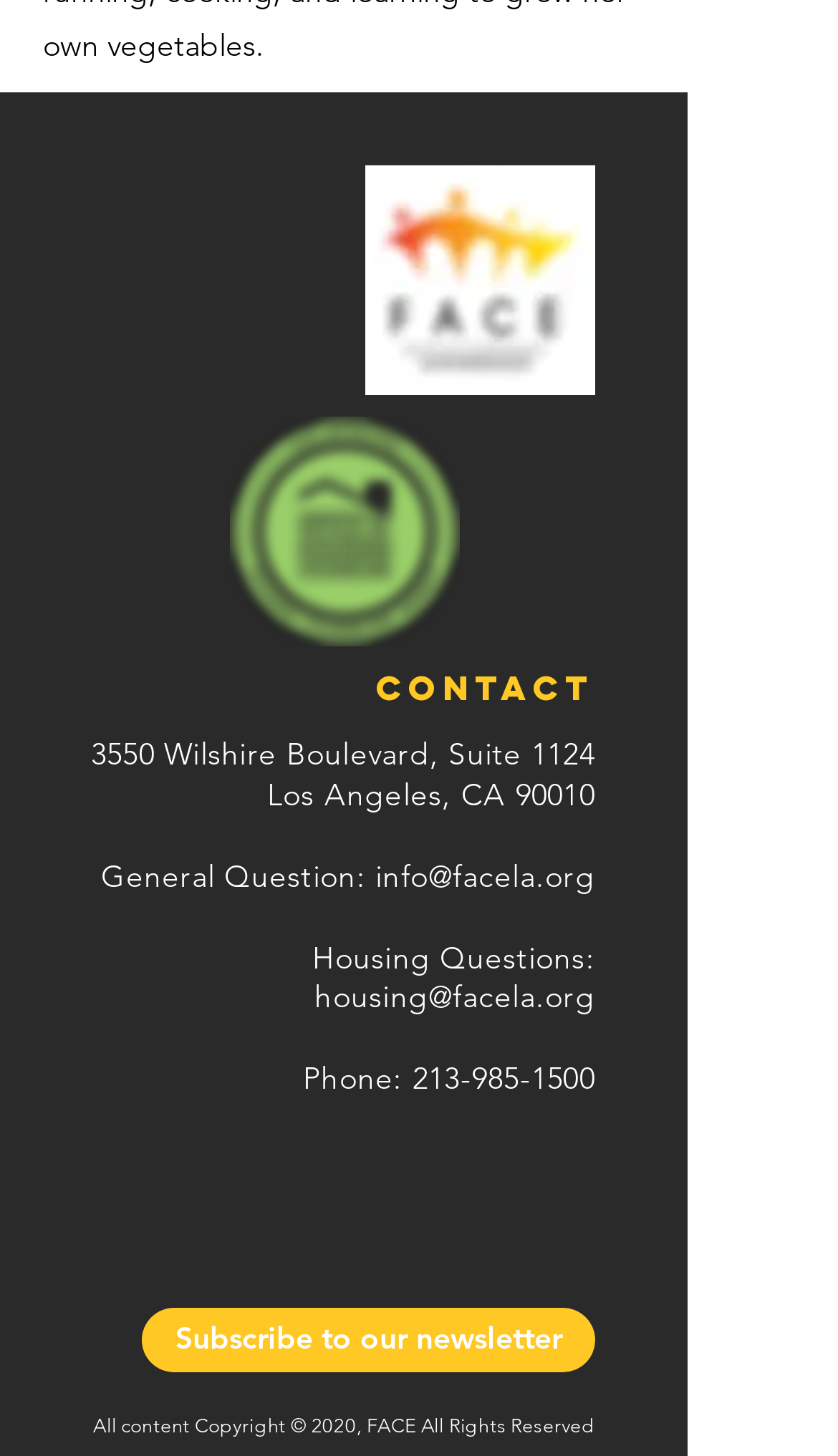What is the email address for housing questions?
Relying on the image, give a concise answer in one word or a brief phrase.

housing@facela.org